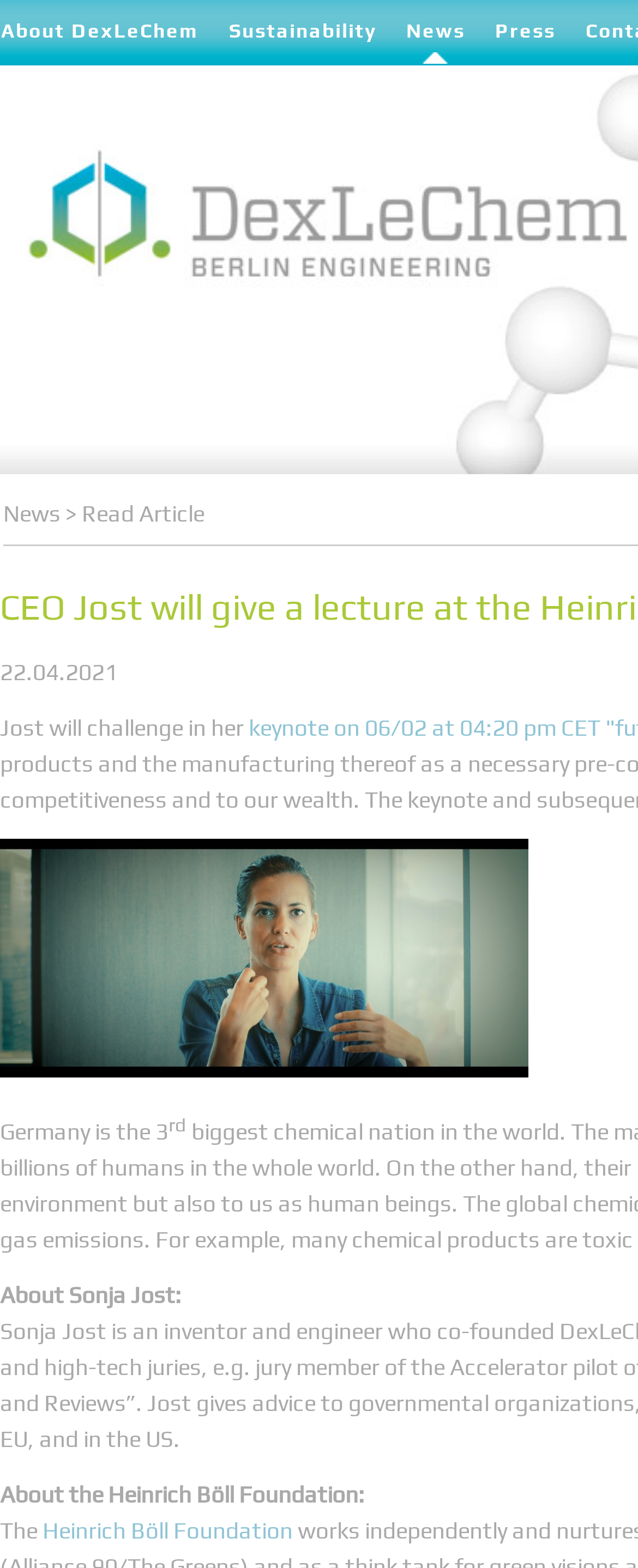How many links are in the top navigation bar?
Give a single word or phrase answer based on the content of the image.

4